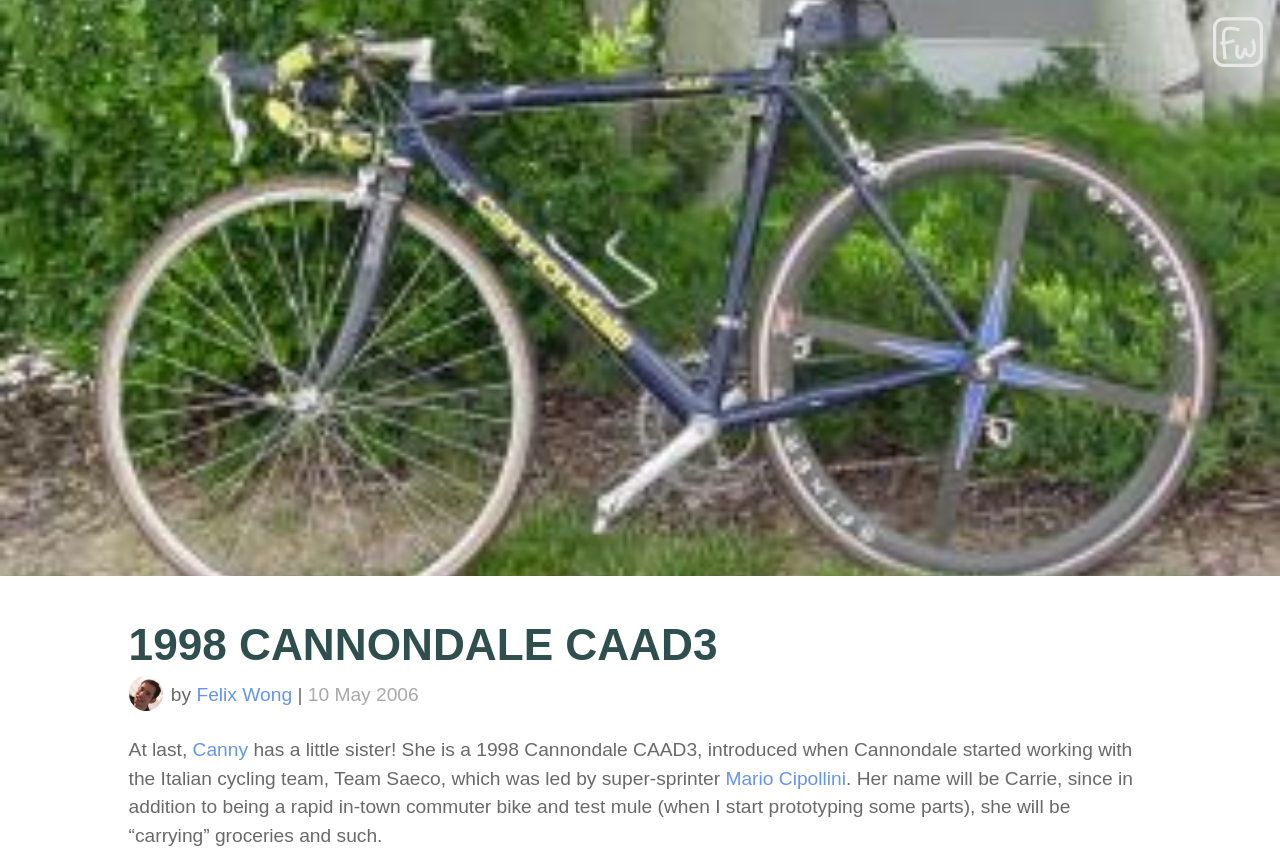Pinpoint the bounding box coordinates of the clickable element needed to complete the instruction: "View blog posts". The coordinates should be provided as four float numbers between 0 and 1: [left, top, right, bottom].

[0.963, 0.516, 0.984, 0.544]